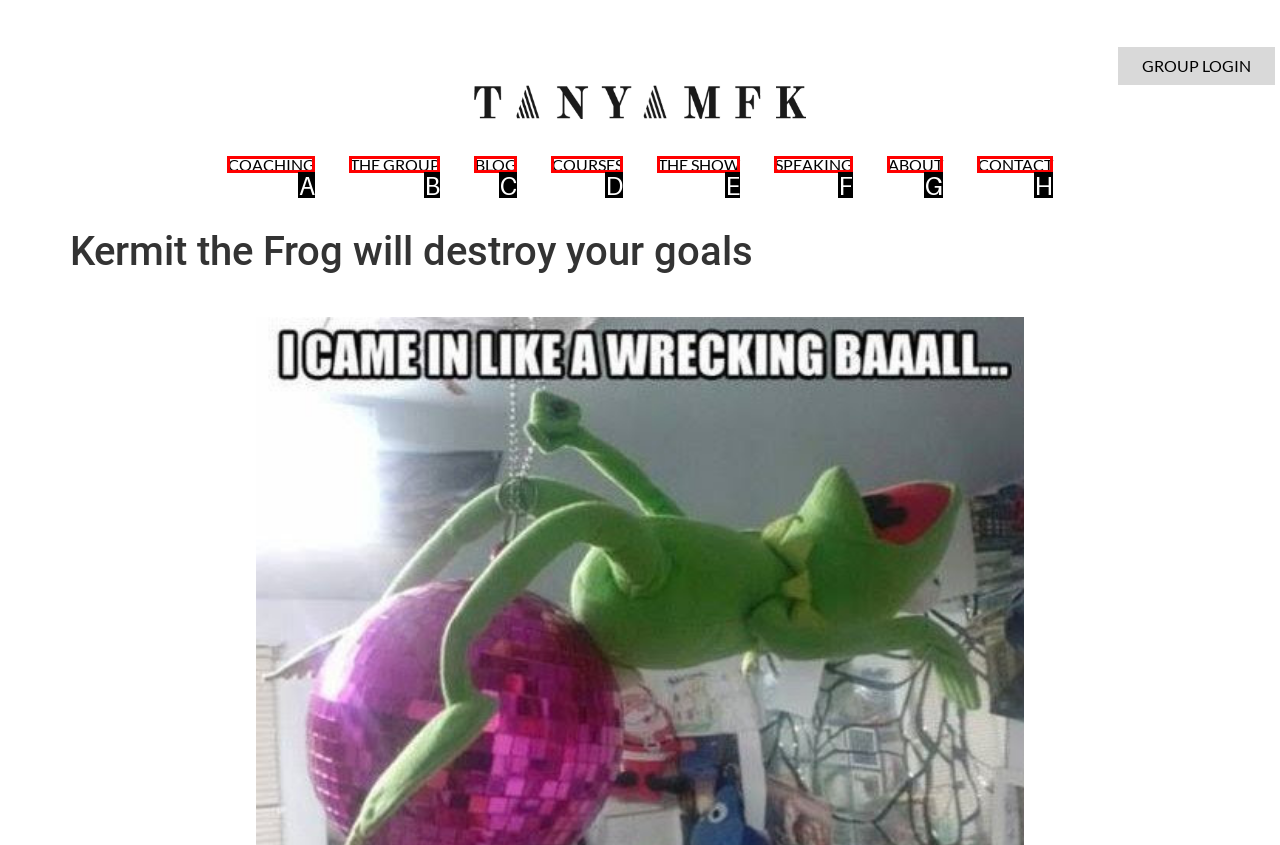Identify the UI element described as: Add to Cart
Answer with the option's letter directly.

None